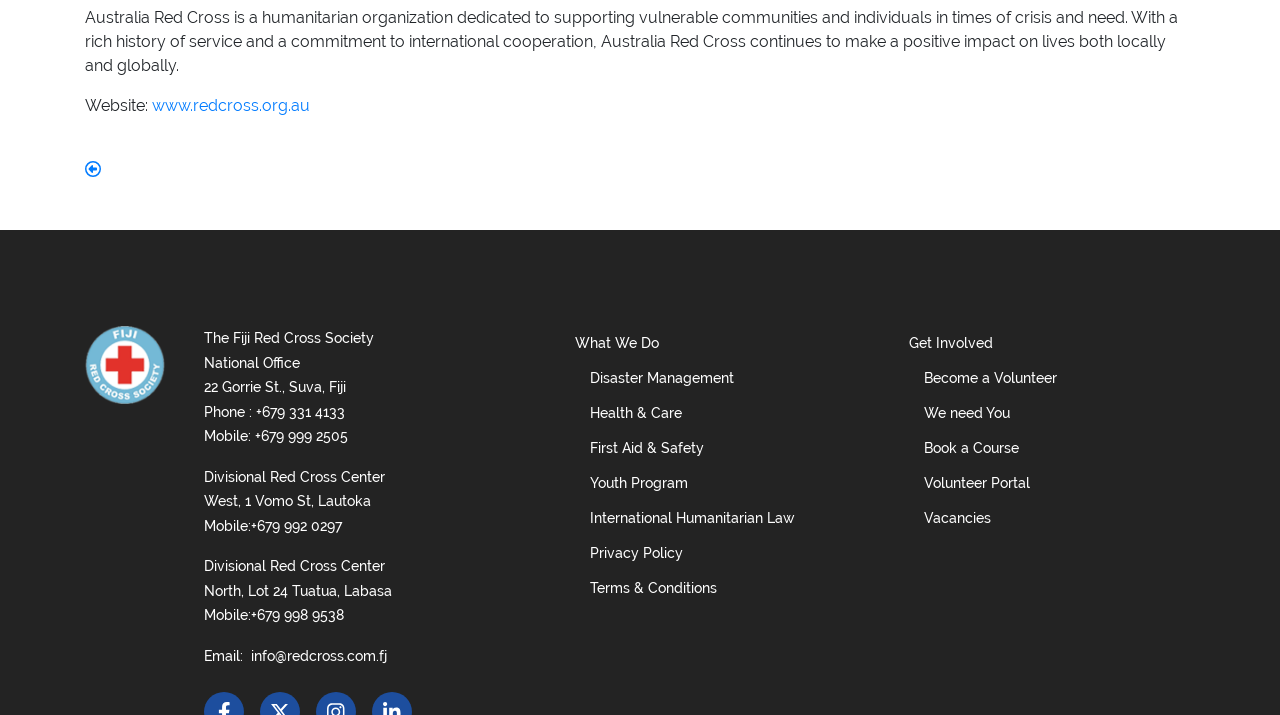Please reply with a single word or brief phrase to the question: 
What is the address of the Divisional Red Cross Center in Lautoka?

1 Vomo St, Lautoka